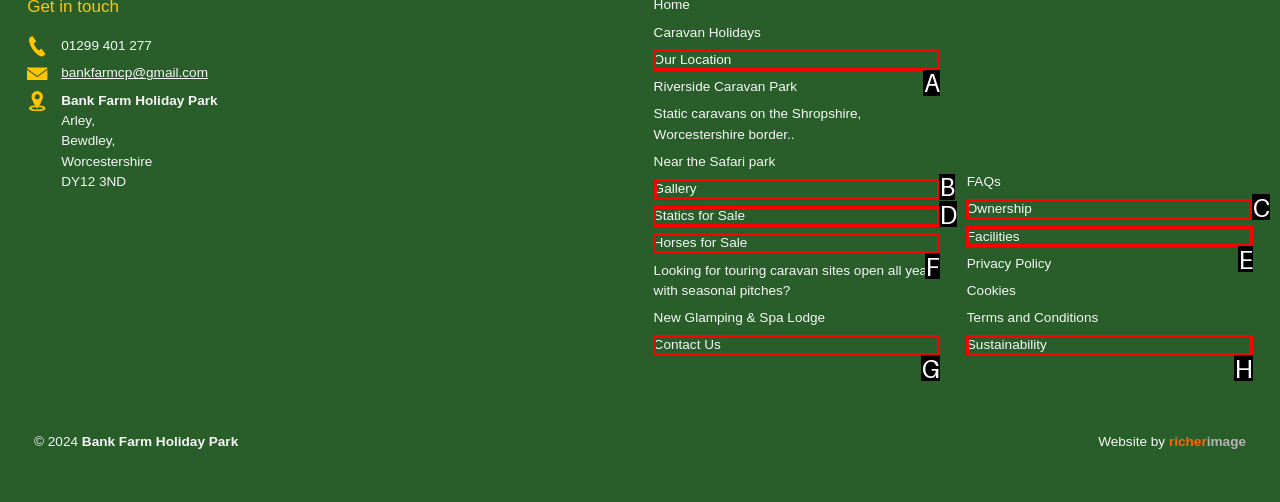For the task: Go to 'Gallery', identify the HTML element to click.
Provide the letter corresponding to the right choice from the given options.

B